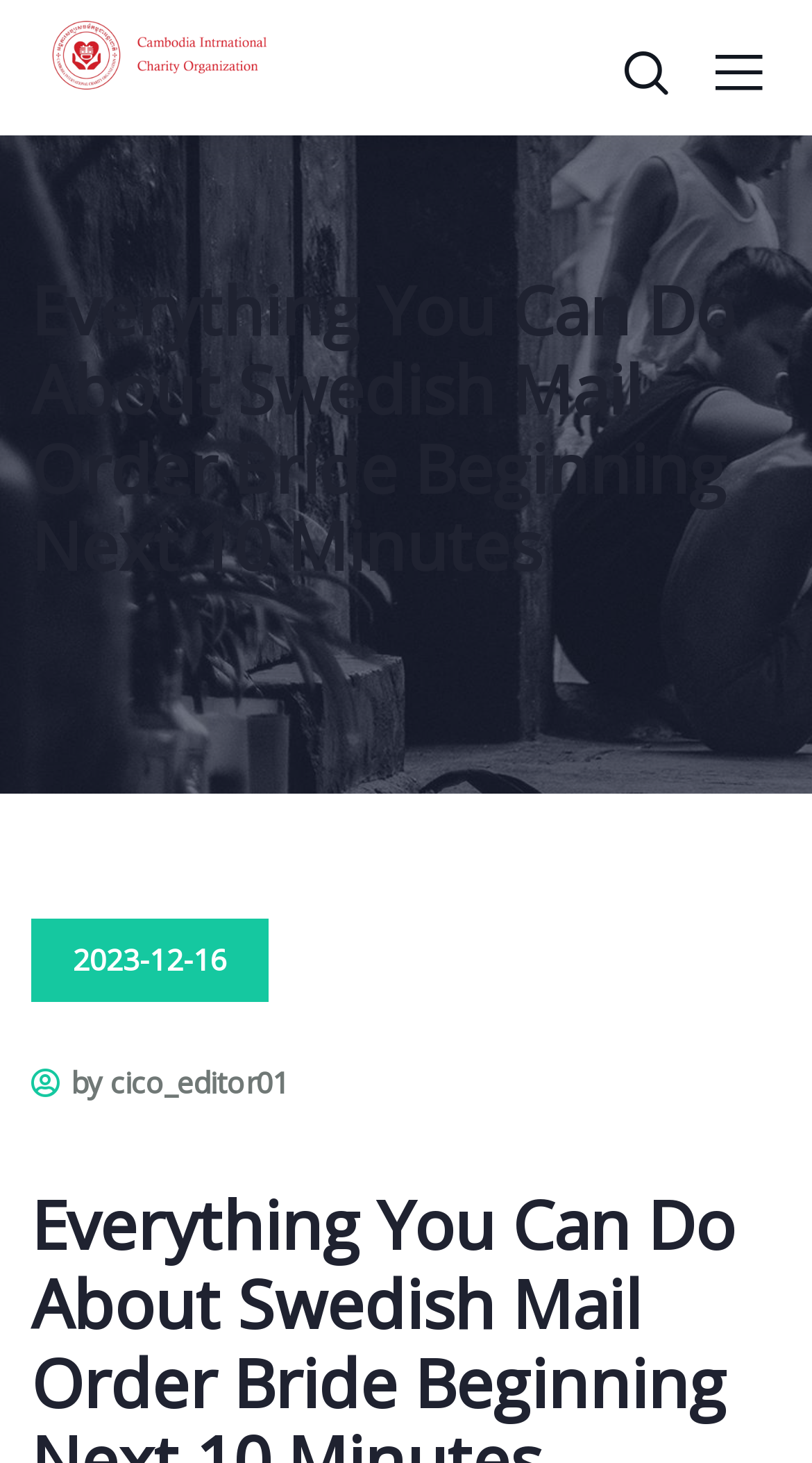Please provide a comprehensive answer to the question based on the screenshot: Who is the author of the article?

I found the author of the article by looking at the static text element located below the main heading, which contains the author's name 'cico_editor01'.